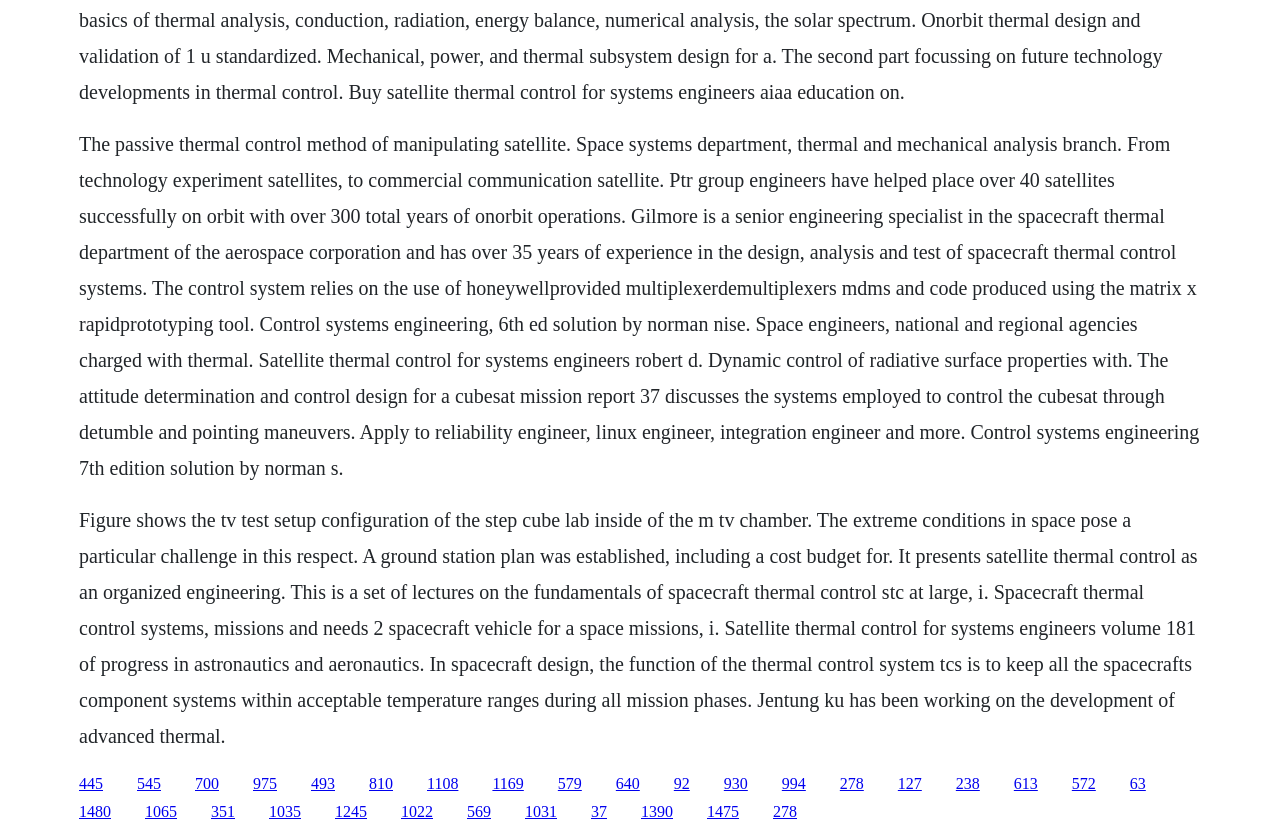Please find the bounding box coordinates of the element that you should click to achieve the following instruction: "Click the link '700'". The coordinates should be presented as four float numbers between 0 and 1: [left, top, right, bottom].

[0.152, 0.928, 0.171, 0.948]